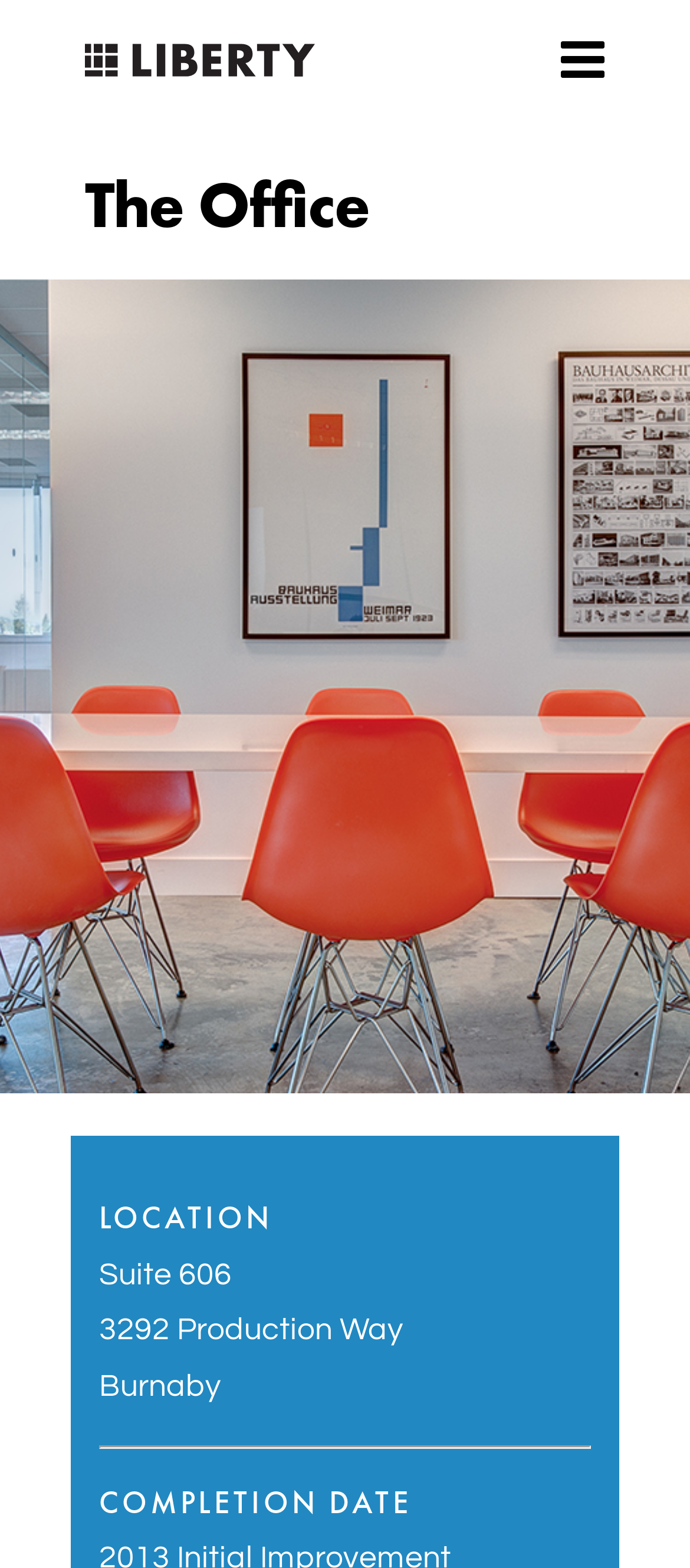Predict the bounding box of the UI element that fits this description: "alt="Liberty Homes"".

[0.123, 0.079, 0.456, 0.1]